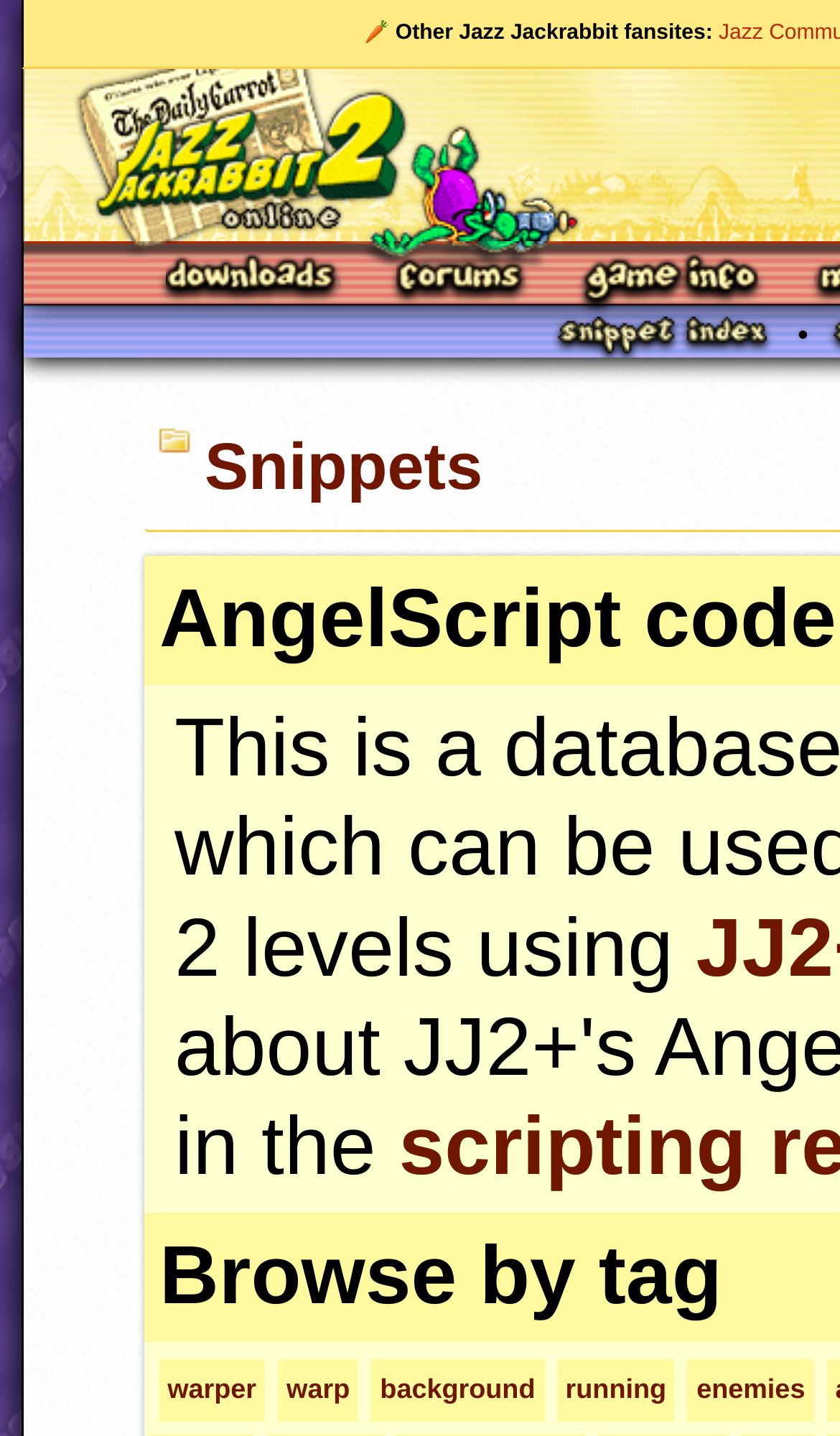What is the first fansite mentioned?
Please respond to the question thoroughly and include all relevant details.

The webpage does not mention any specific fansite, it only has a heading 'Other Jazz Jackrabbit fansites:' but does not provide any information about a specific fansite.